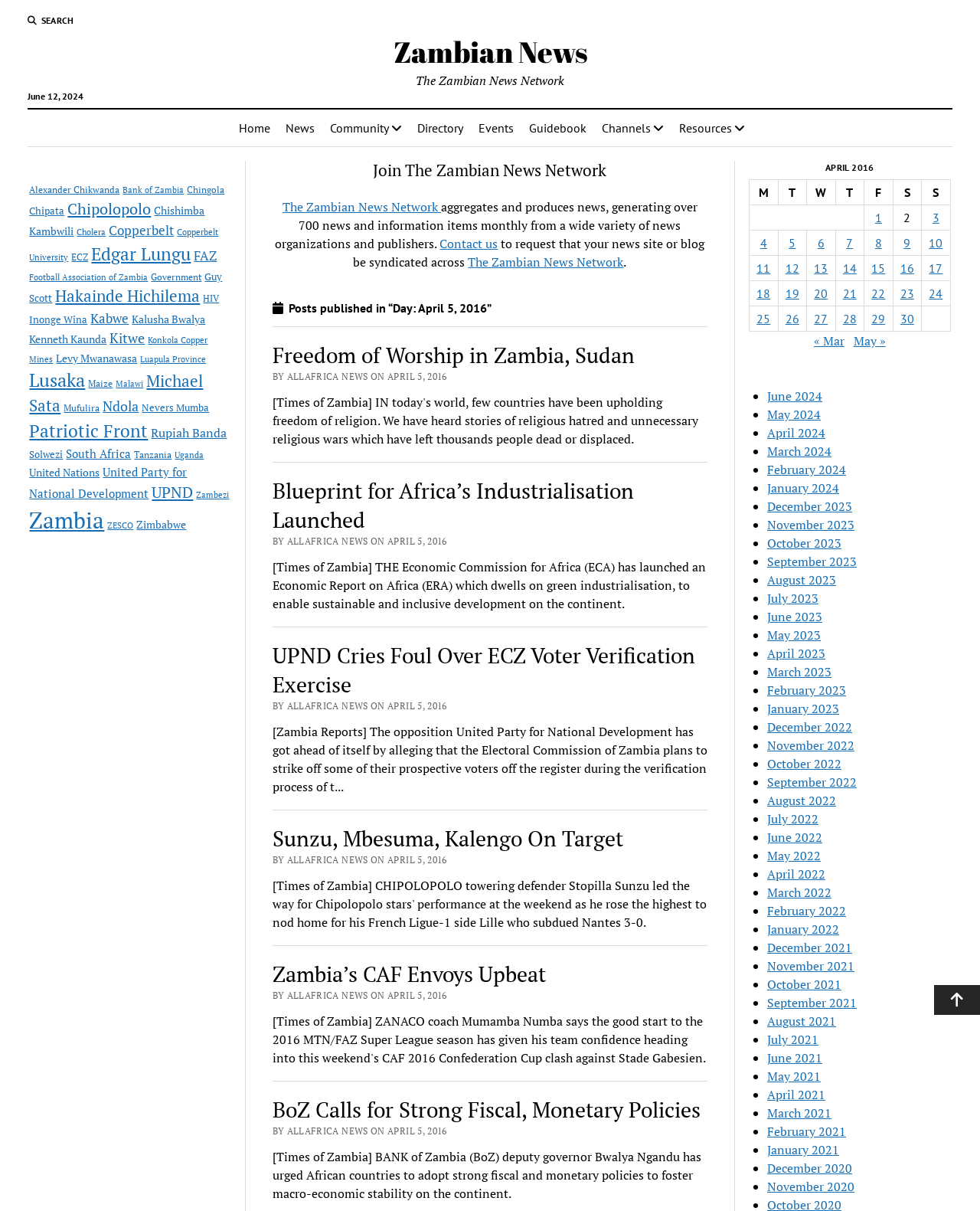Locate the bounding box coordinates of the clickable region necessary to complete the following instruction: "Go to Home page". Provide the coordinates in the format of four float numbers between 0 and 1, i.e., [left, top, right, bottom].

[0.234, 0.09, 0.285, 0.121]